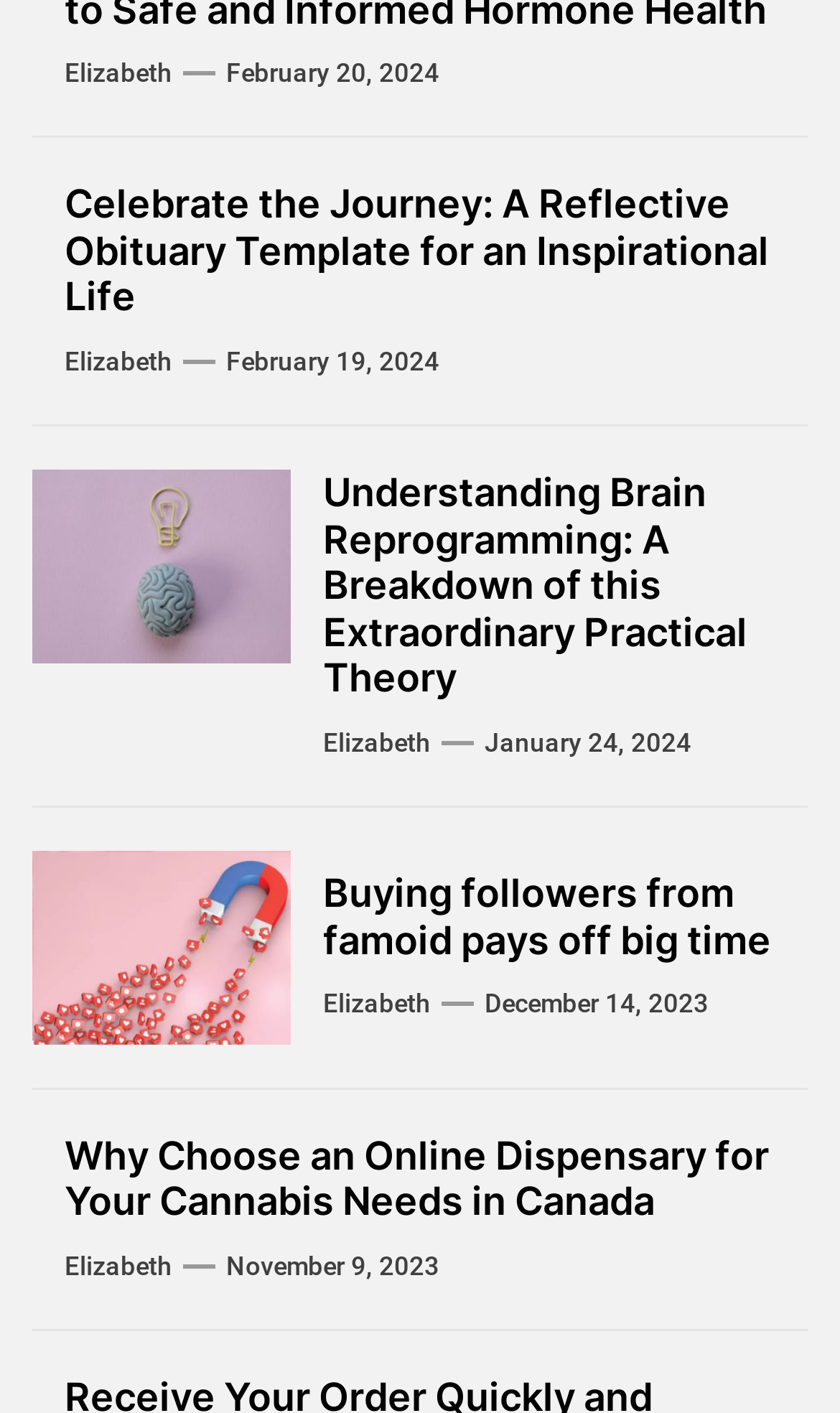Based on the image, please respond to the question with as much detail as possible:
How many links are in the third article?

I looked at the third 'article' element [321] and found two 'link' elements [1110] and [1111], which suggests that there are two links in the third article.